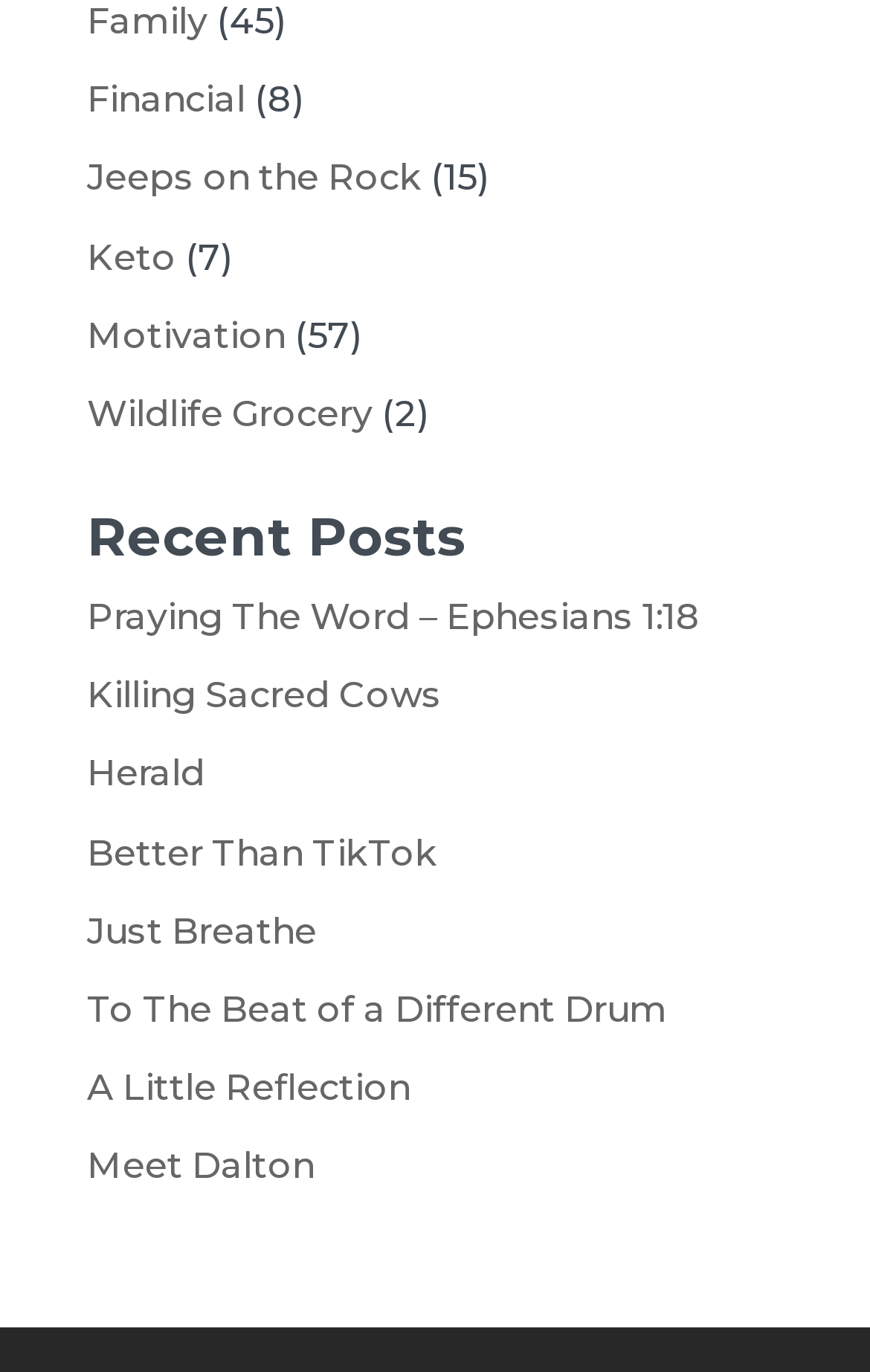Refer to the image and provide an in-depth answer to the question:
What is the category of the link 'Jeeps on the Rock'?

I found the link 'Jeeps on the Rock' next to the text '(15)' and above the link 'Keto', which suggests that 'Jeeps on the Rock' belongs to the 'Financial' category.